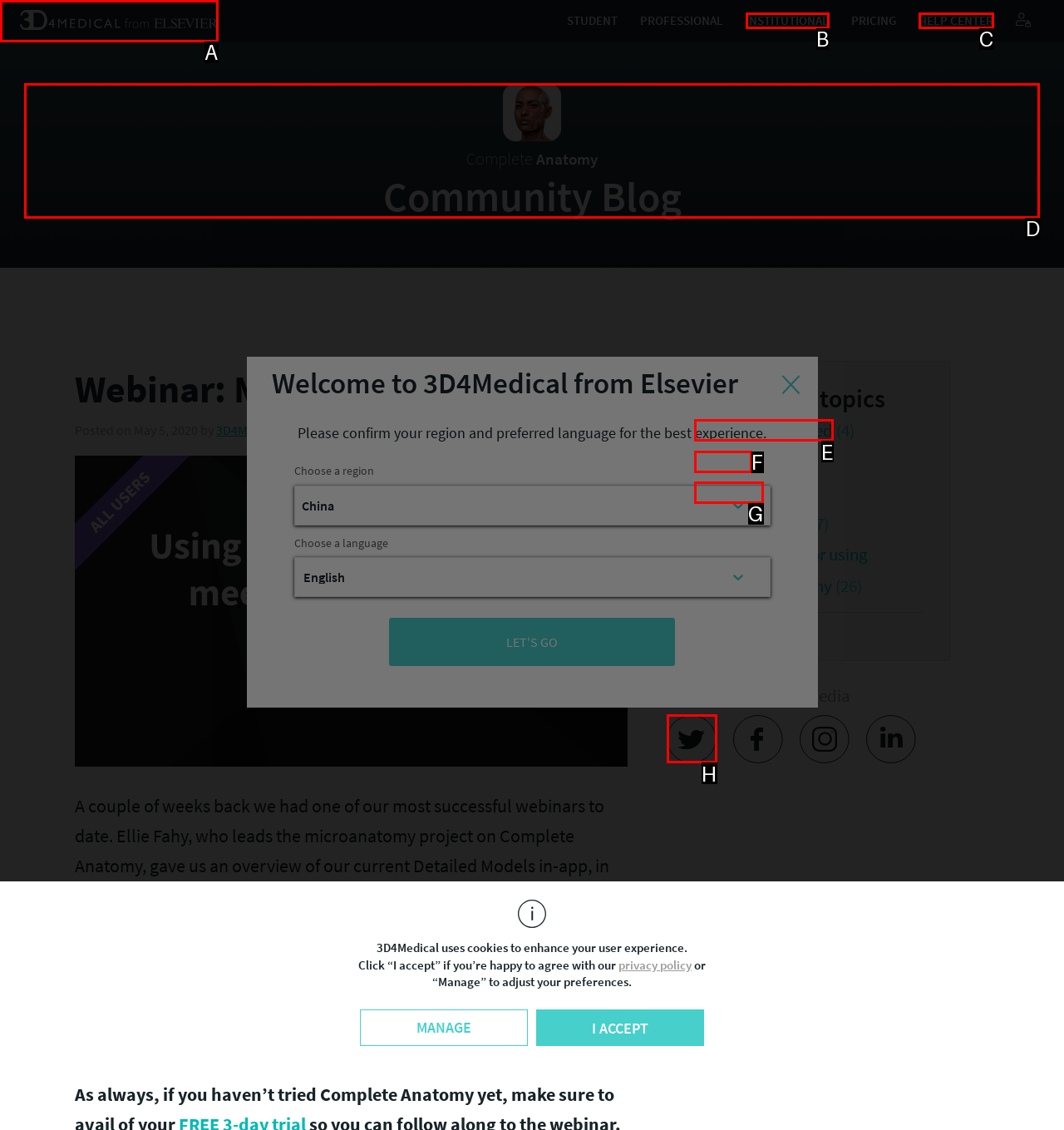Select the HTML element that needs to be clicked to perform the task: View recent comments. Reply with the letter of the chosen option.

None